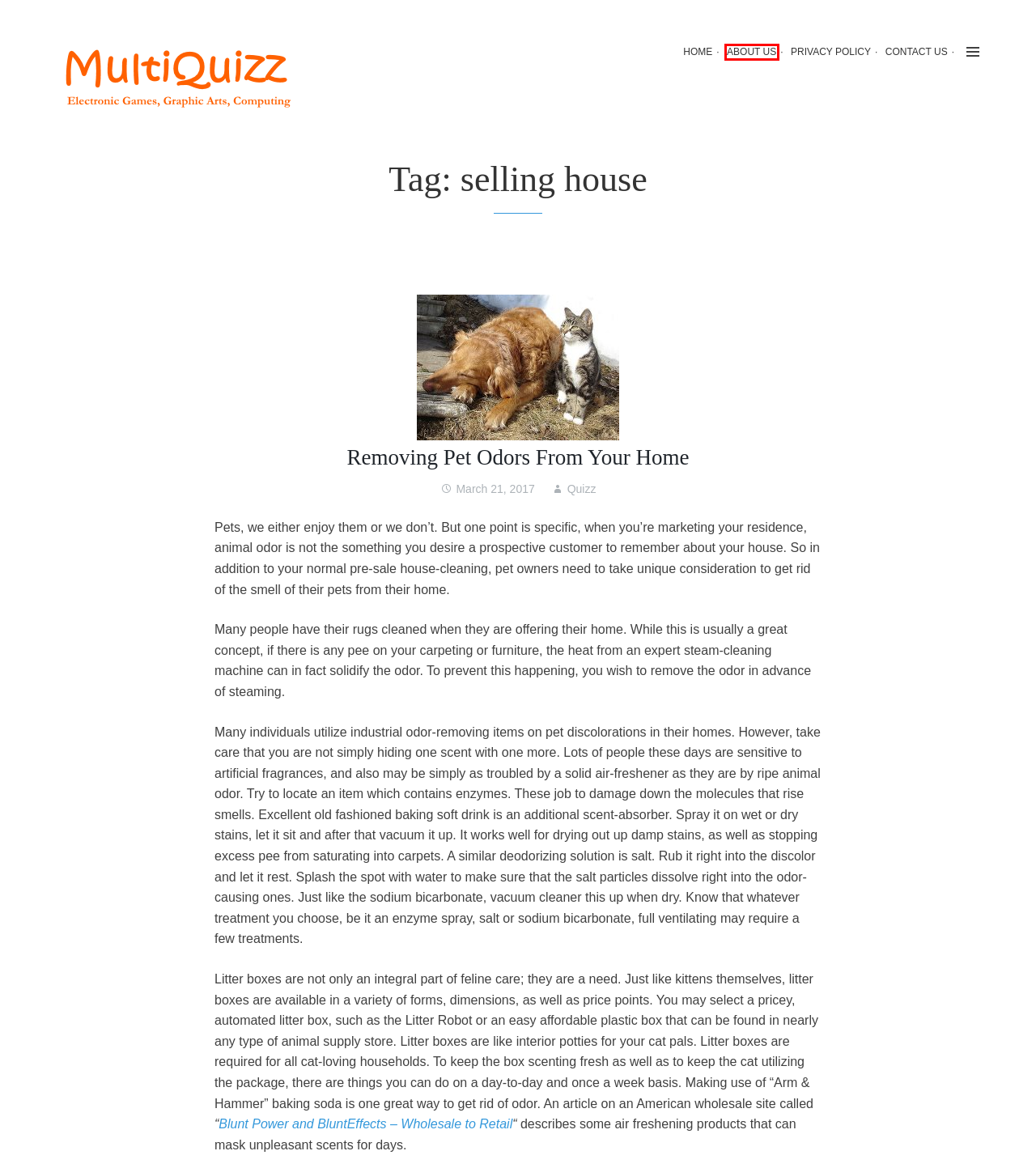Inspect the provided webpage screenshot, concentrating on the element within the red bounding box. Select the description that best represents the new webpage after you click the highlighted element. Here are the candidates:
A. clean house Archives - MultiQuizz.com
B. About Us - MultiQuizz.com
C. Quizz, Author at MultiQuizz.com
D. Contact us - MultiQuizz.com
E. Blog Tool, Publishing Platform, and CMS – WordPress.org
F. Removing Pet Odors From Your Home - MultiQuizz.com
G. Privacy policy - MultiQuizz.com
H. MultiQuizz.com - Electronic Games, Computing & Digital Arts

B